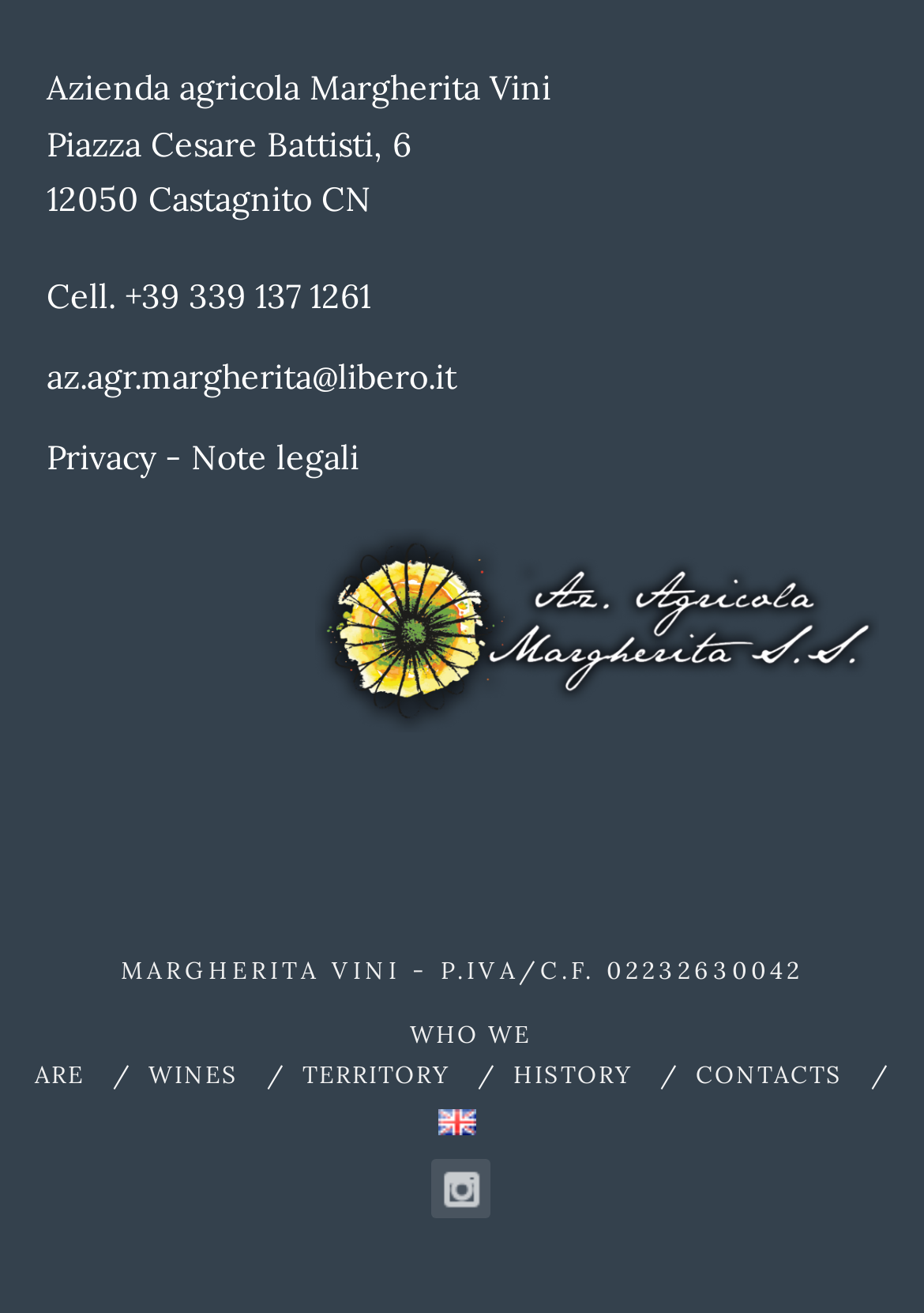Provide a thorough and detailed response to the question by examining the image: 
How many links are in the footer?

The footer section contains five links, namely 'WHO WE ARE', 'WINES', 'TERRITORY', 'HISTORY', and 'CONTACTS', which can be found by examining the bounding box coordinates and OCR text of the elements.